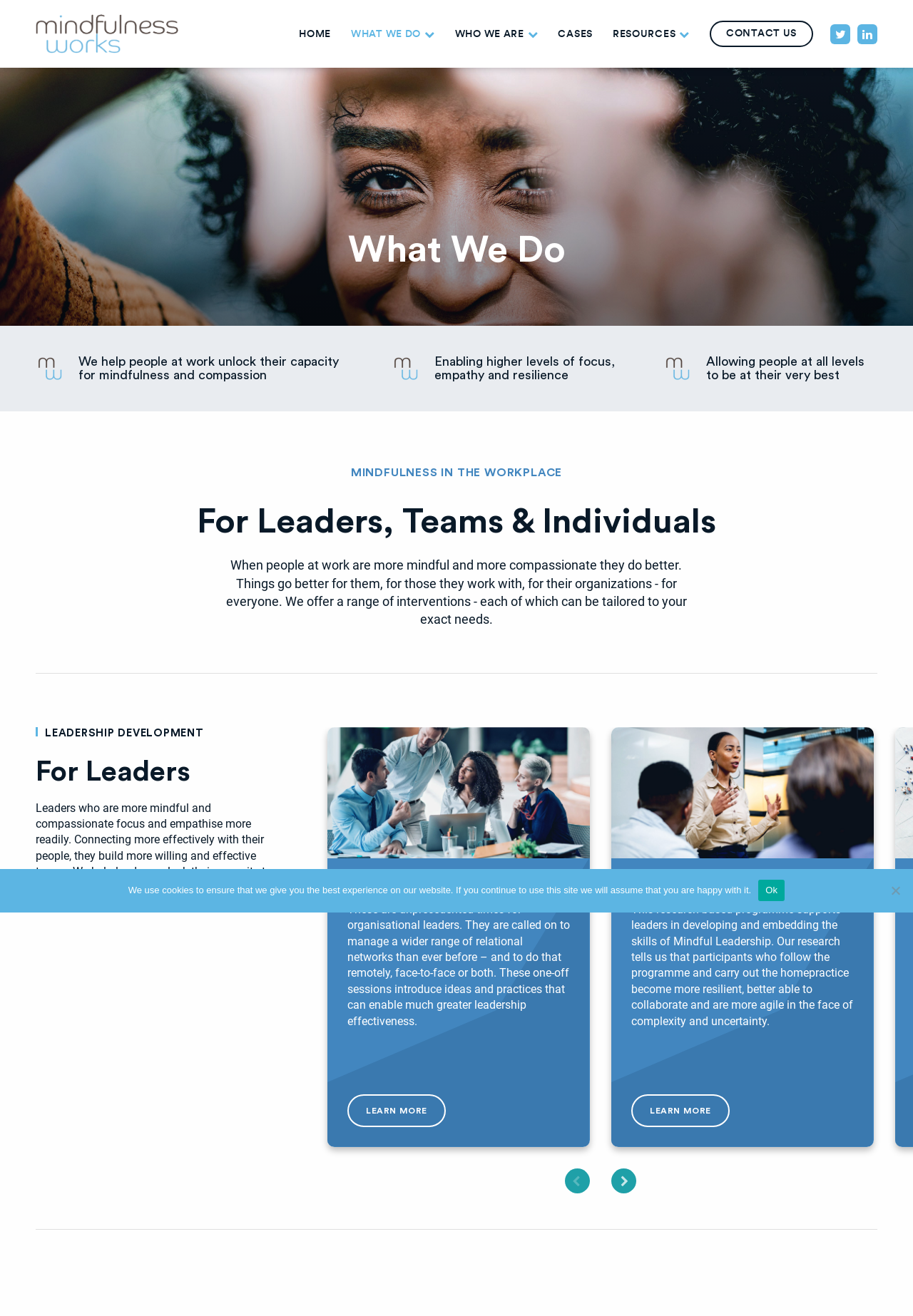Analyze the image and give a detailed response to the question:
What is the benefit of the Mindful Leader Programme?

According to the webpage, the Mindful Leader Programme supports leaders in developing and embedding the skills of Mindful Leadership, and research shows that participants who follow the programme and carry out the home practice become more resilient, better able to collaborate, and more agile in the face of complexity and uncertainty.